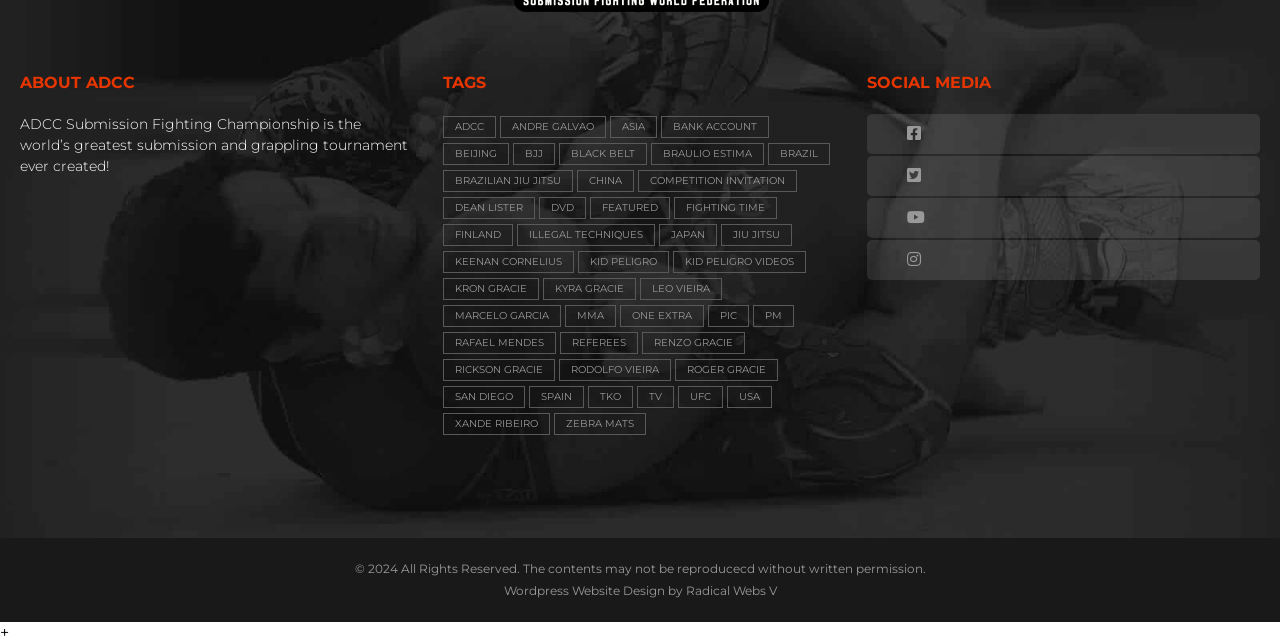How many items are related to Marcelo Garcia?
Answer with a single word or phrase by referring to the visual content.

59